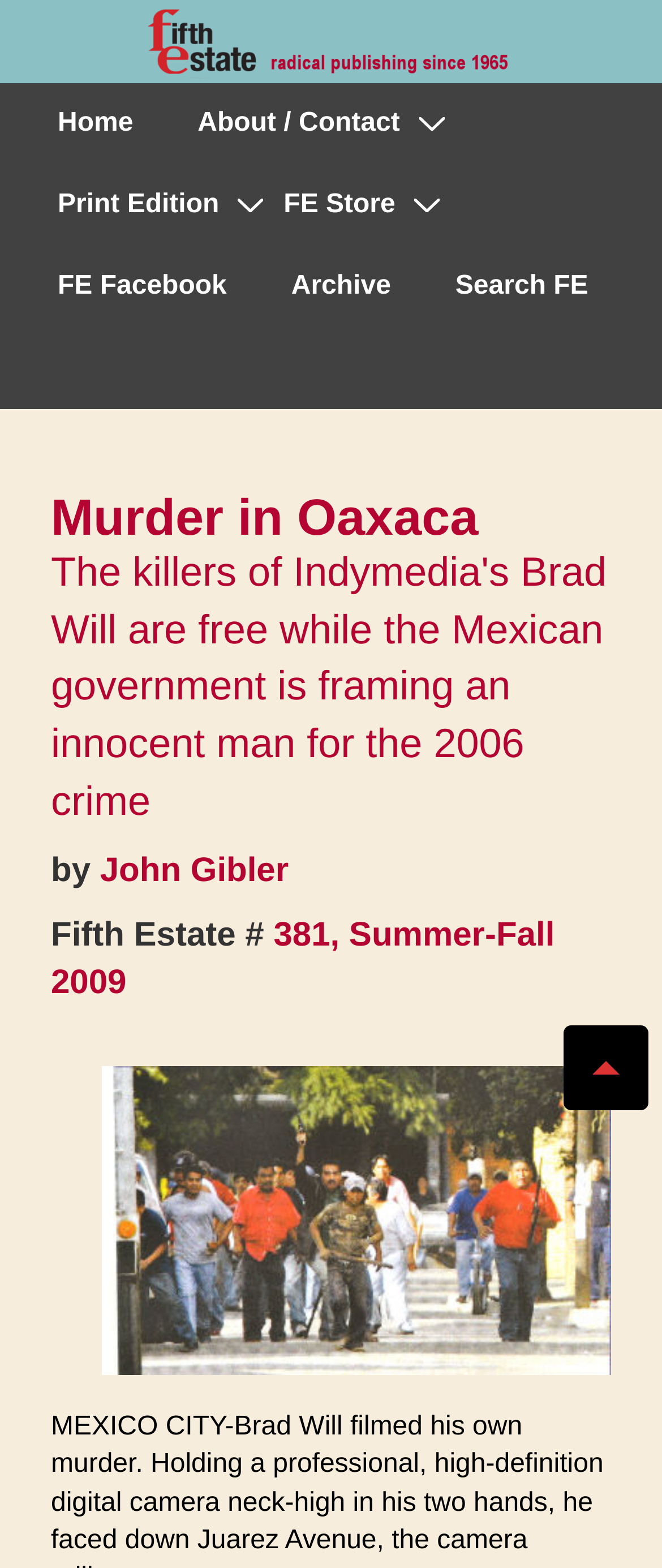What is the topic of the image on the page?
Please provide a single word or phrase in response based on the screenshot.

Murder in Oaxaca